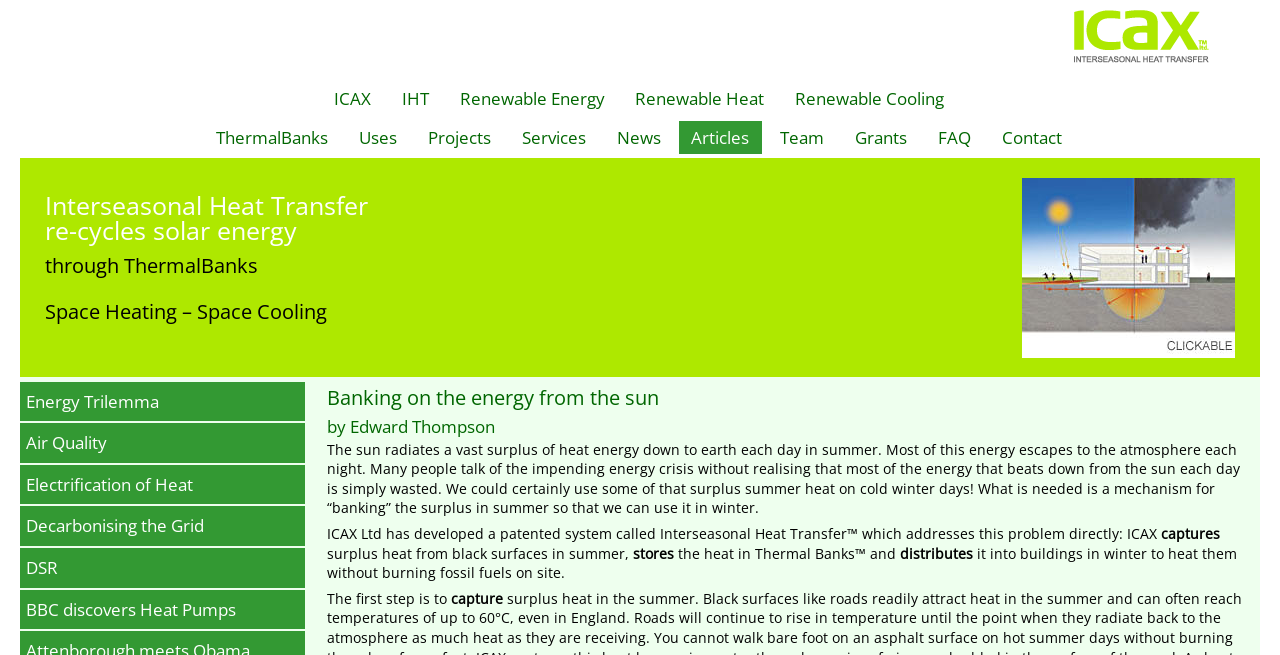Please locate and retrieve the main header text of the webpage.

Interseasonal Heat Transfer
re-cycles solar energy